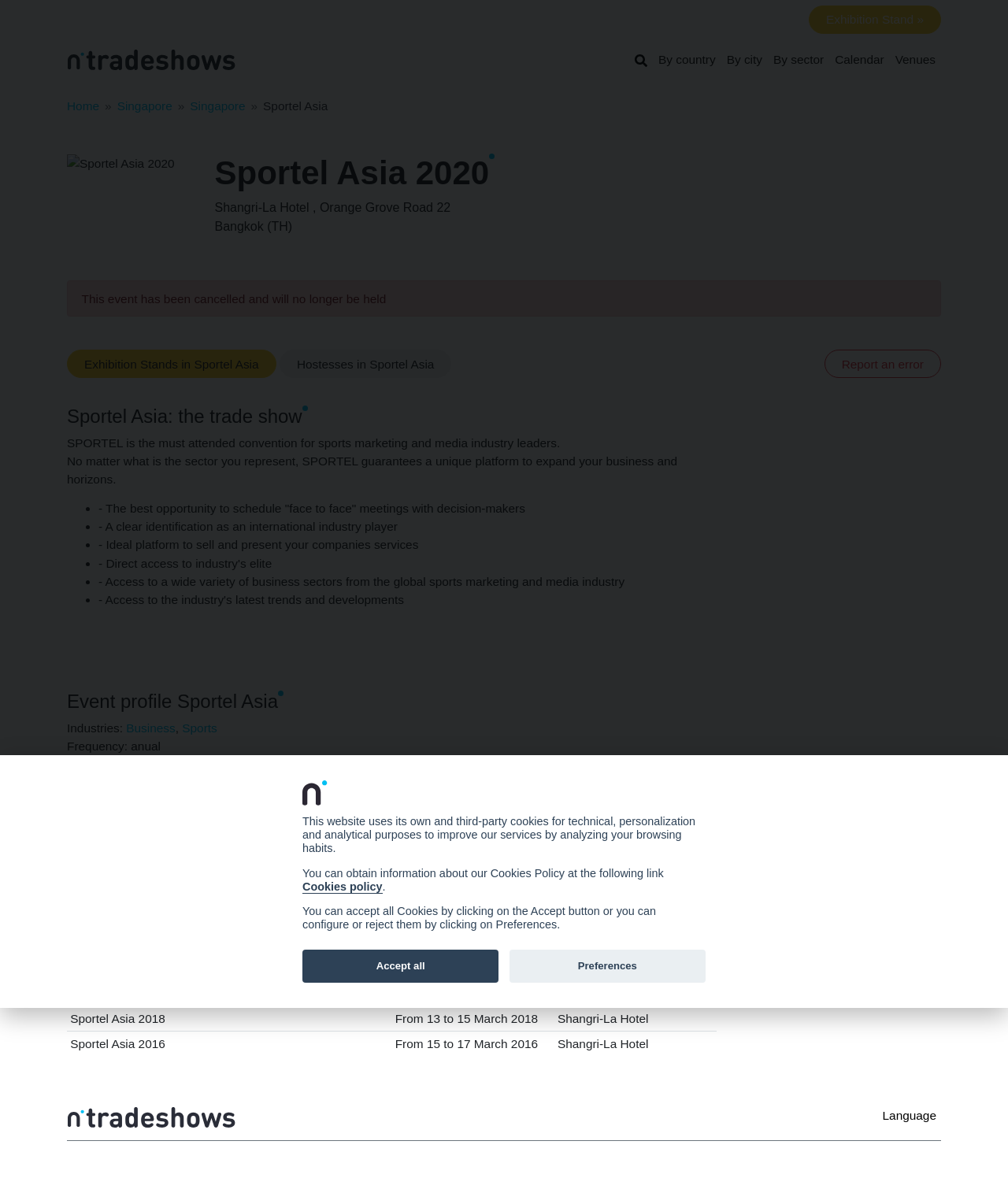Where is the event being held?
Please answer the question with a detailed response using the information from the screenshot.

I found the answer by looking at the event profile section, where it mentions the venue as 'Shangri-La Hotel' and the city as 'Singapore'.